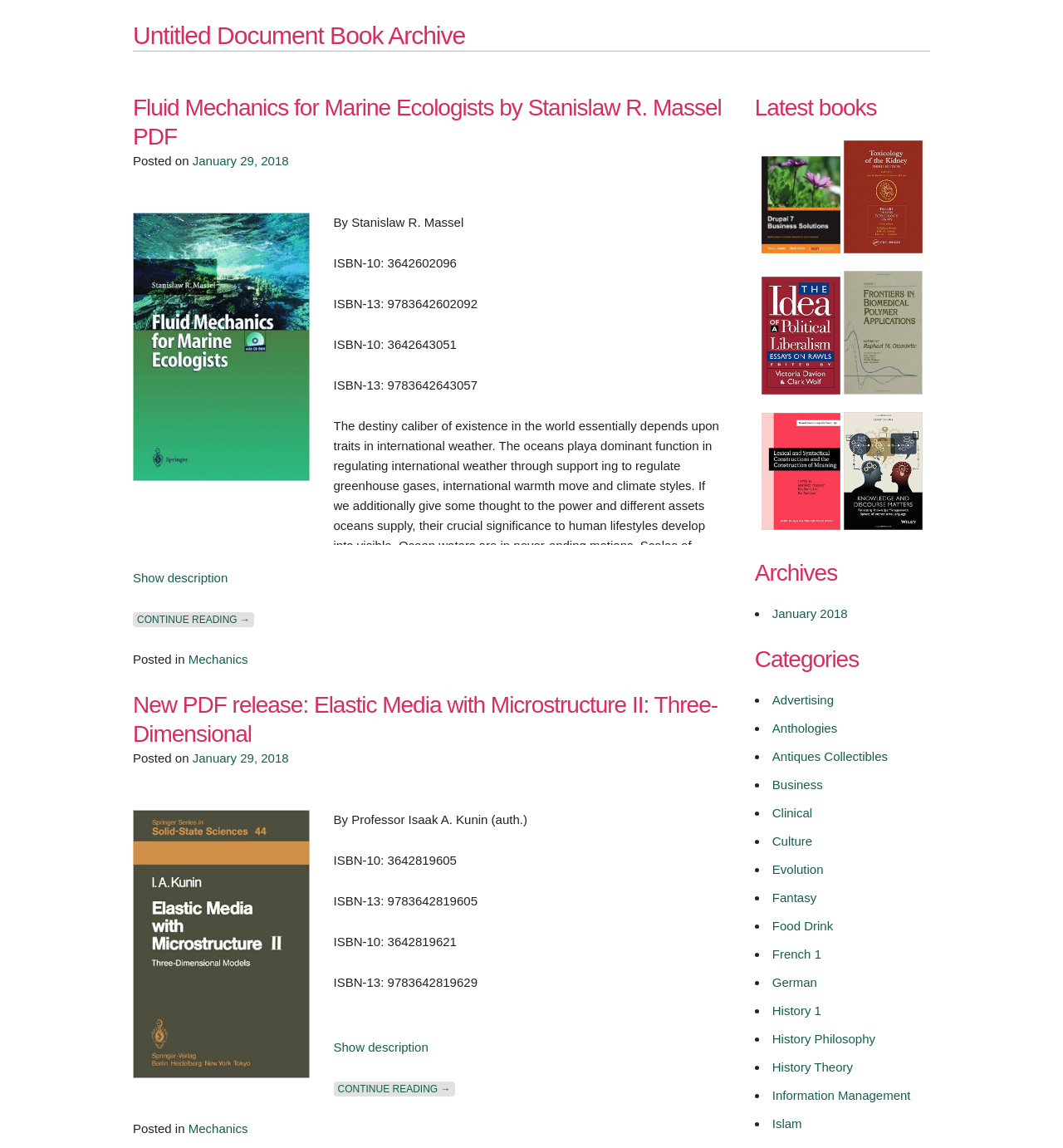Can you specify the bounding box coordinates for the region that should be clicked to fulfill this instruction: "Click on 'CONTINUE READING "FLUID MECHANICS FOR MARINE ECOLOGISTS BY STANISLAW R. MASSEL PDF" →'".

[0.125, 0.534, 0.239, 0.547]